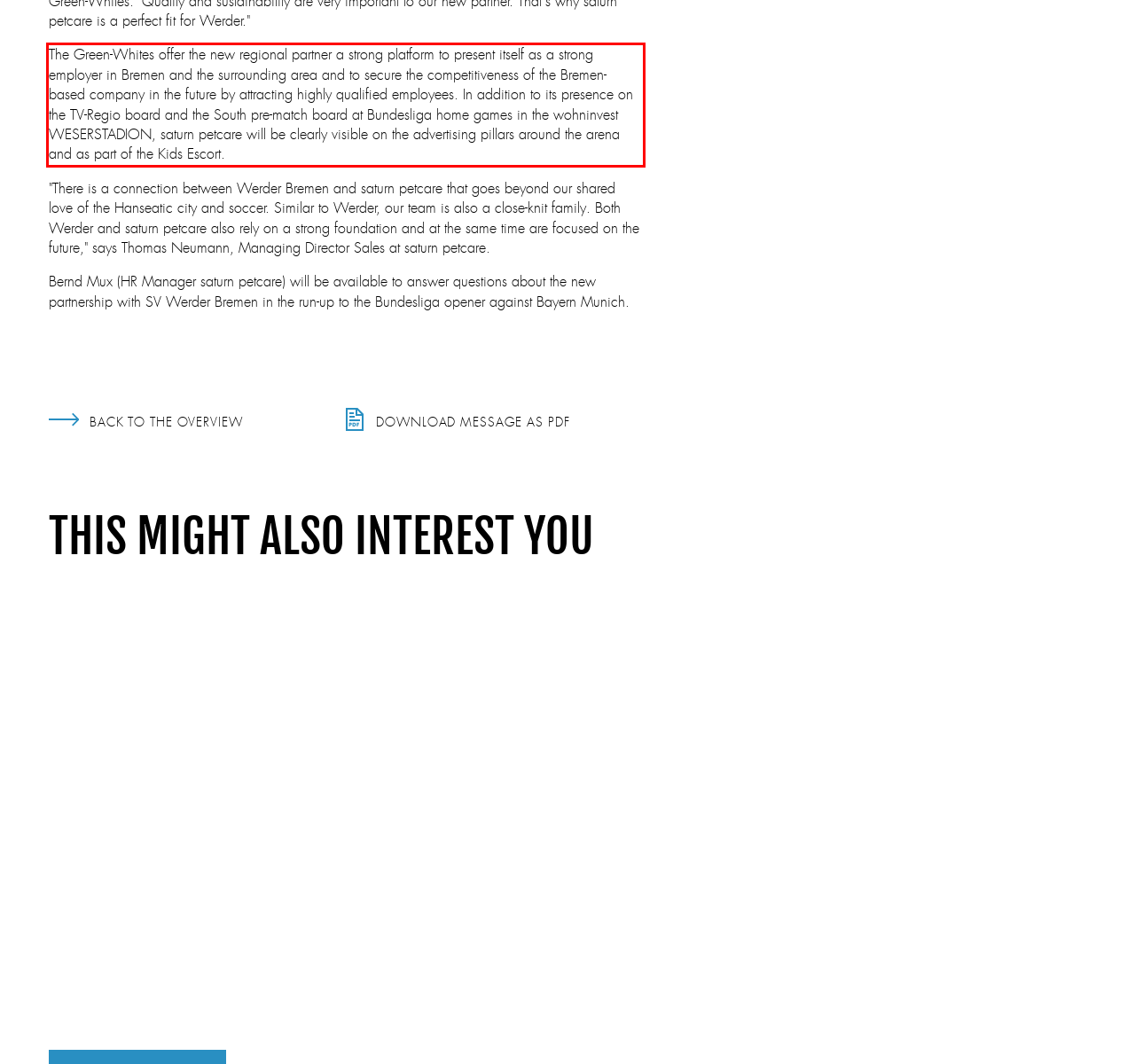You are given a screenshot with a red rectangle. Identify and extract the text within this red bounding box using OCR.

The Green-Whites offer the new regional partner a strong platform to present itself as a strong employer in Bremen and the surrounding area and to secure the competitiveness of the Bremen-based company in the future by attracting highly qualified employees. In addition to its presence on the TV-Regio board and the South pre-match board at Bundesliga home games in the wohninvest WESERSTADION, saturn petcare will be clearly visible on the advertising pillars around the arena and as part of the Kids Escort.